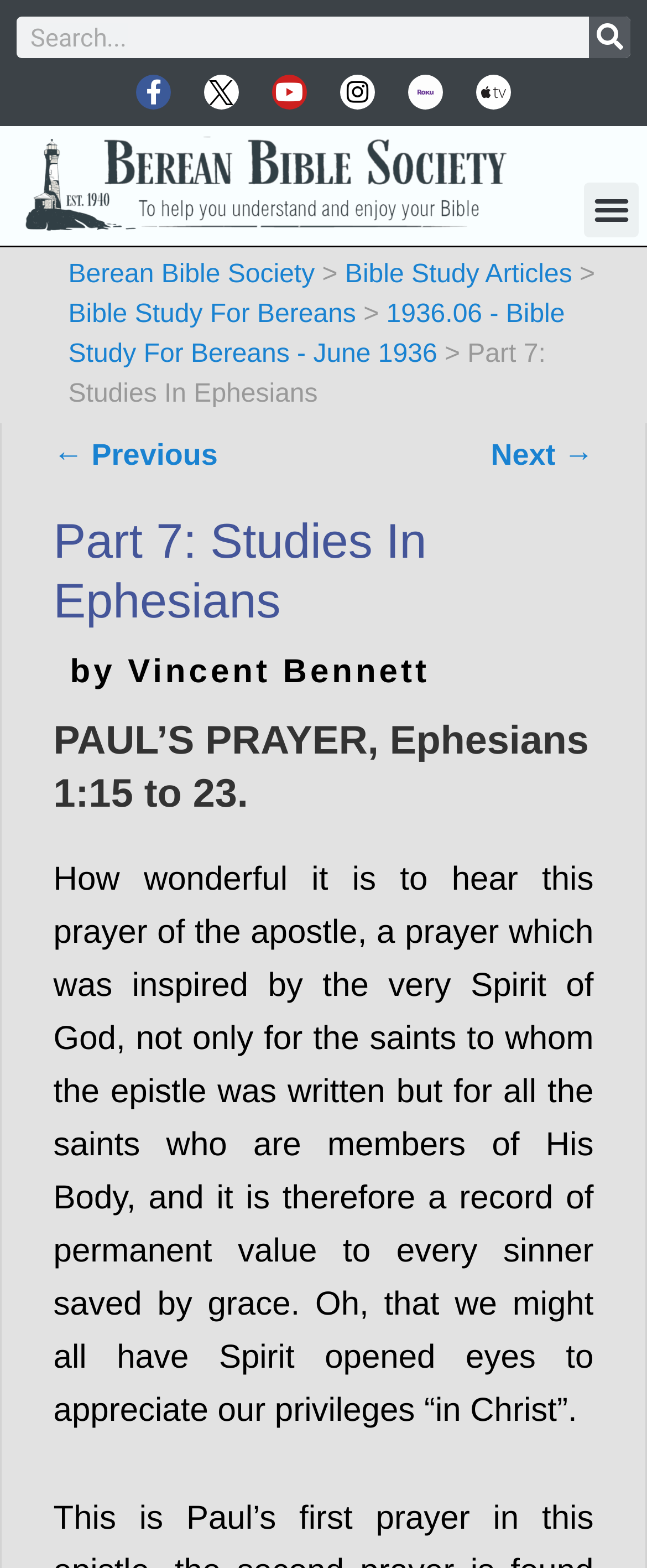Using the information in the image, give a detailed answer to the following question: What is the title of the current study?

I found the answer by looking at the heading elements on the page. I saw a heading that said 'Part 7: Studies In Ephesians', which suggests that this is the title of the current Bible study.